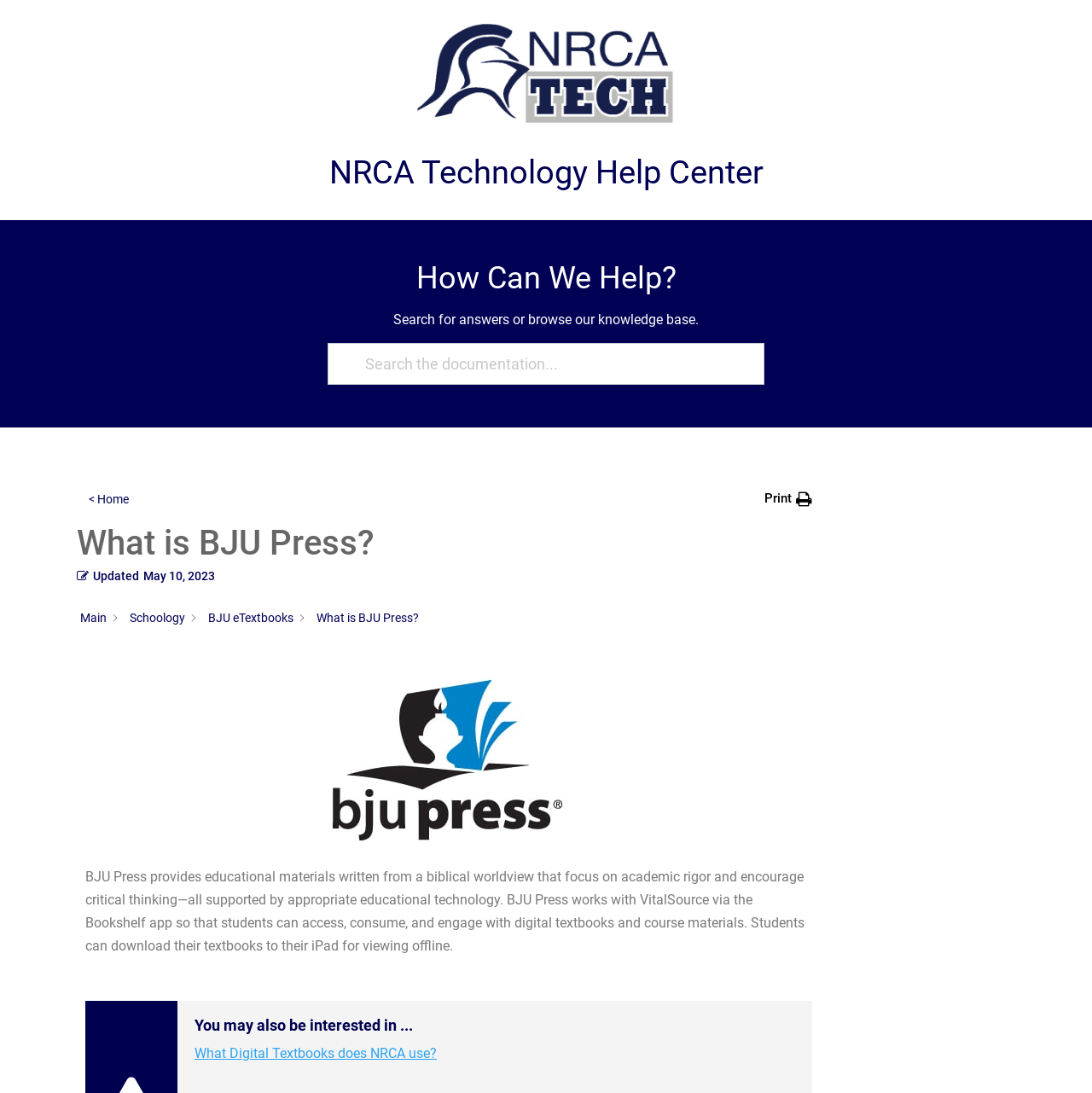Please provide the main heading of the webpage content.

What is BJU Press?